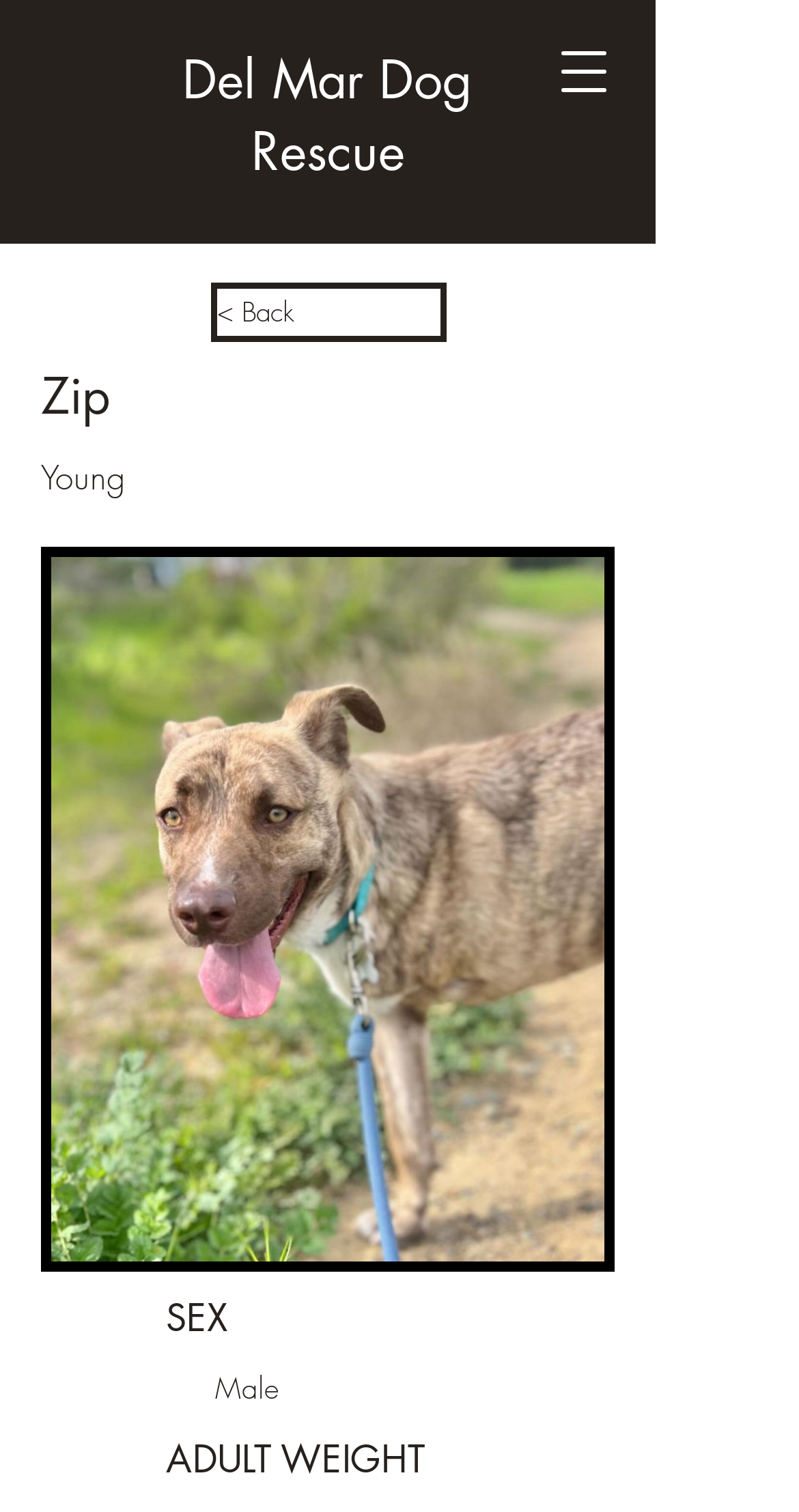What is the weight category of the dog?
From the image, respond with a single word or phrase.

Adult